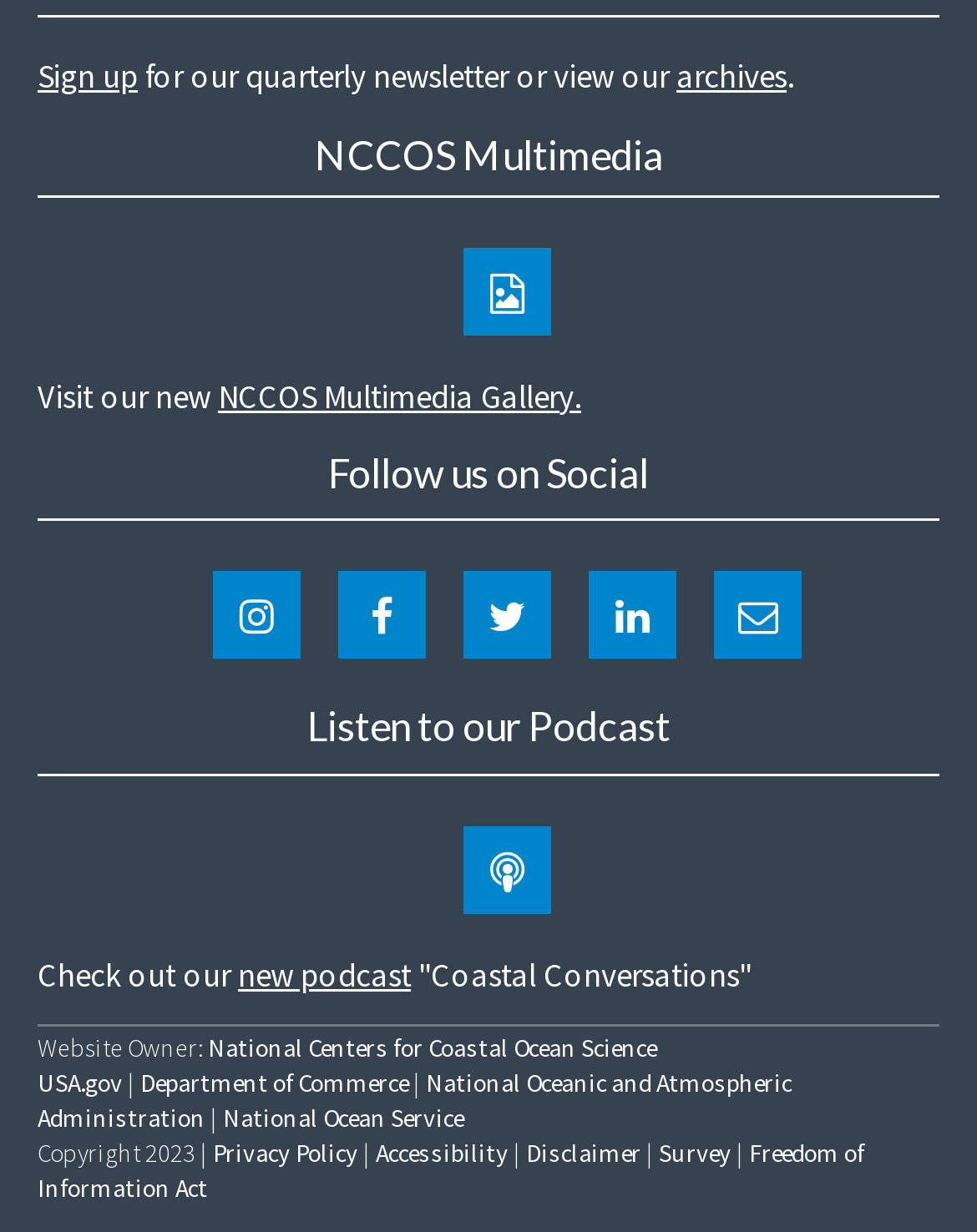Please provide a comprehensive answer to the question below using the information from the image: How many links are there in the footer section?

The answer can be found by counting the number of link elements located at the bottom of the webpage, which are part of the footer section. There are 9 links, including 'USA.gov', 'Department of Commerce', and others.